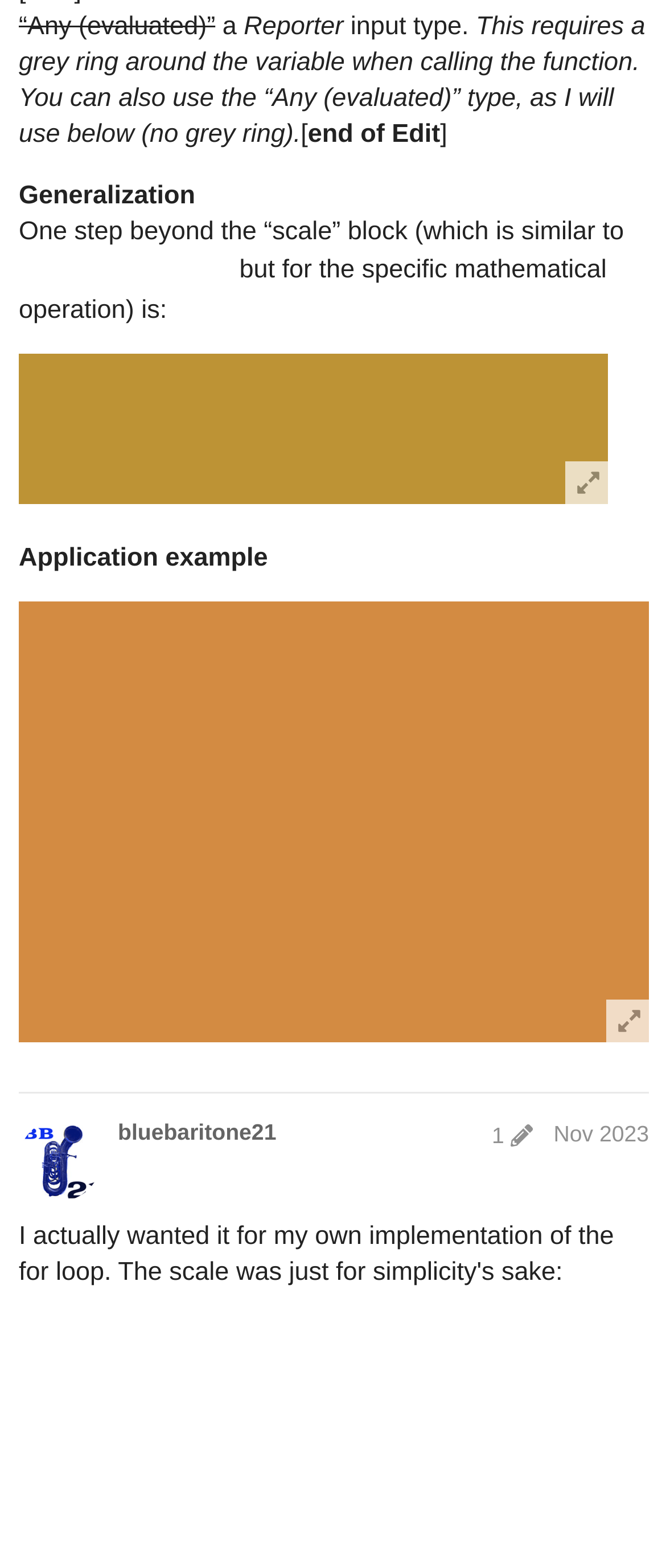Please find the bounding box coordinates (top-left x, top-left y, bottom-right x, bottom-right y) in the screenshot for the UI element described as follows: loucheman

[0.177, 0.427, 0.354, 0.444]